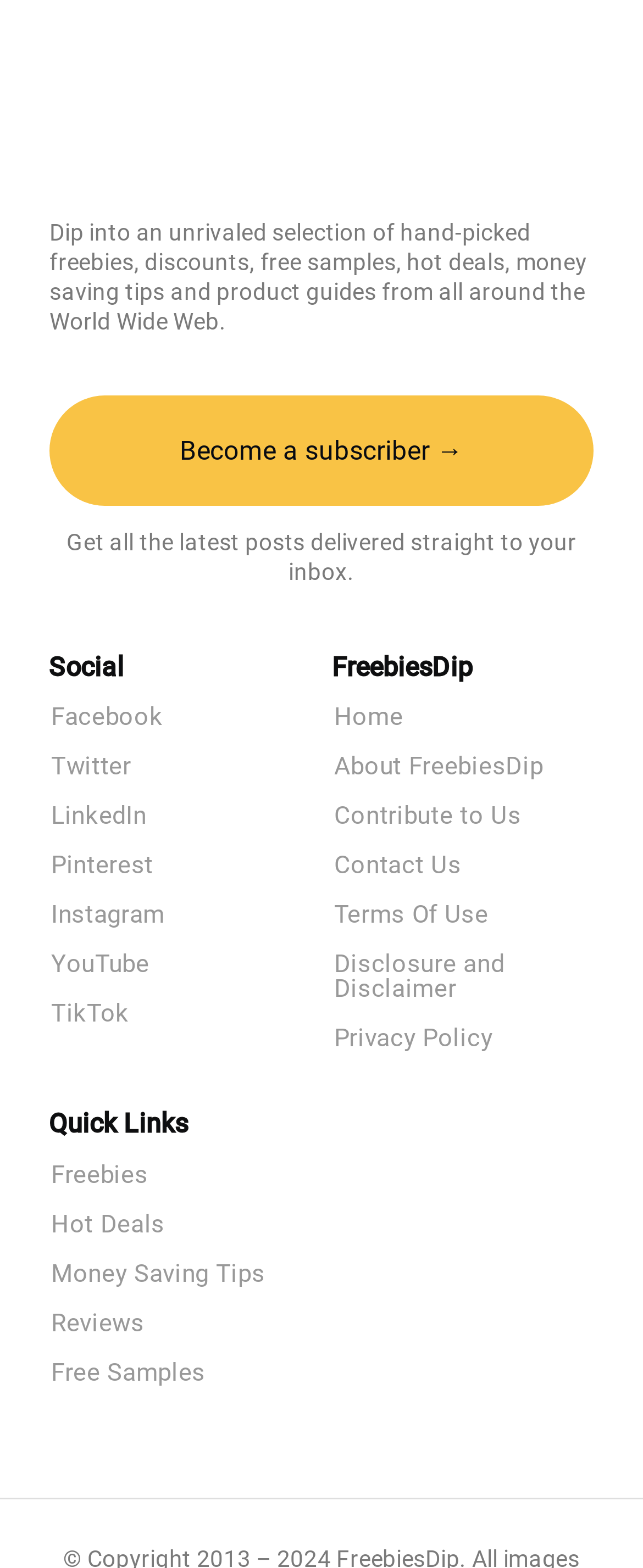What is the purpose of the website?
Look at the webpage screenshot and answer the question with a detailed explanation.

The purpose of the website can be inferred from the static text element 'Dip into an unrivaled selection of hand-picked freebies, discounts, free samples, hot deals, money saving tips and product guides from all around the World Wide Web.' which suggests that the website provides freebies and discounts to its users.